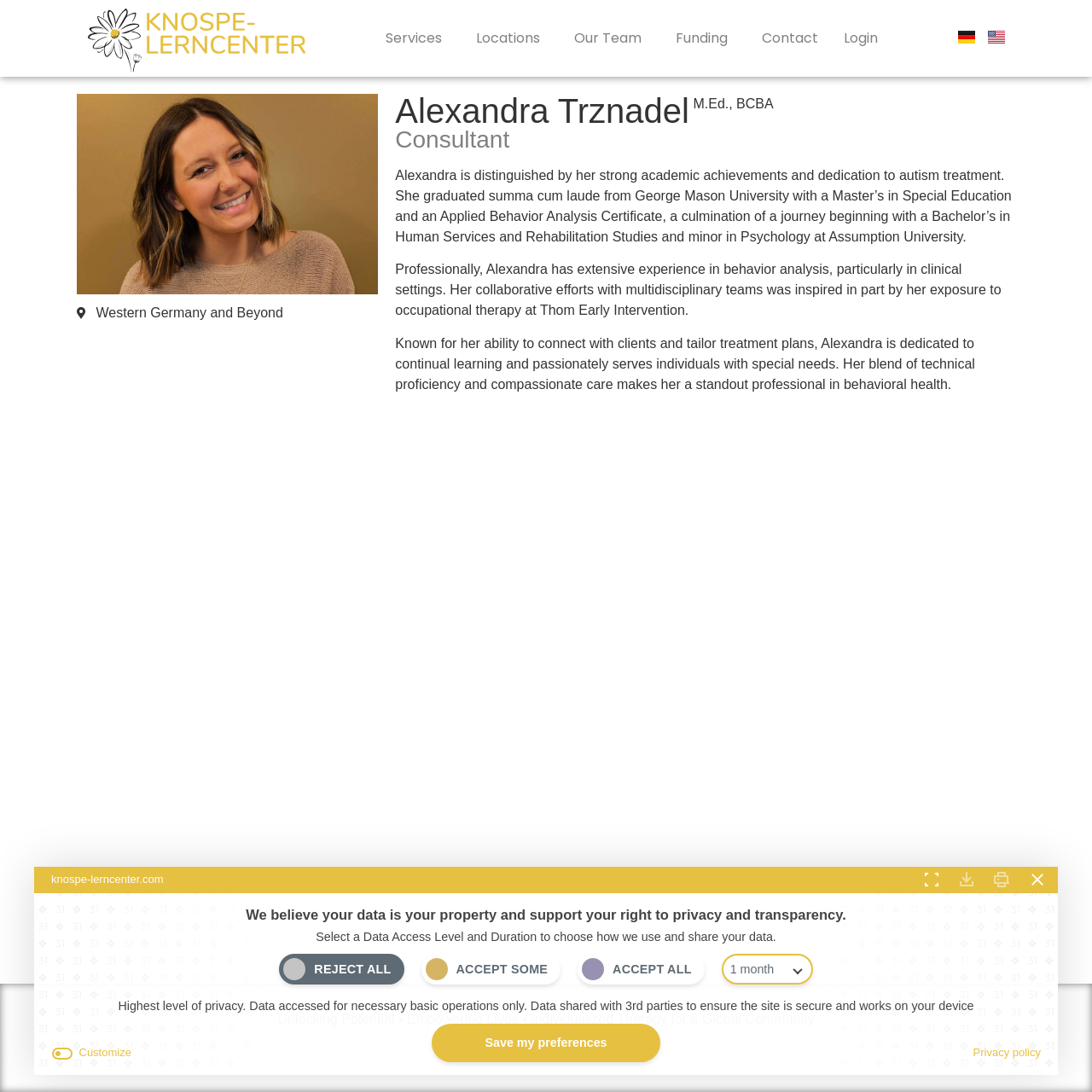Determine the bounding box coordinates of the clickable area required to perform the following instruction: "Subscribe to the newsletter". The coordinates should be represented as four float numbers between 0 and 1: [left, top, right, bottom].

None